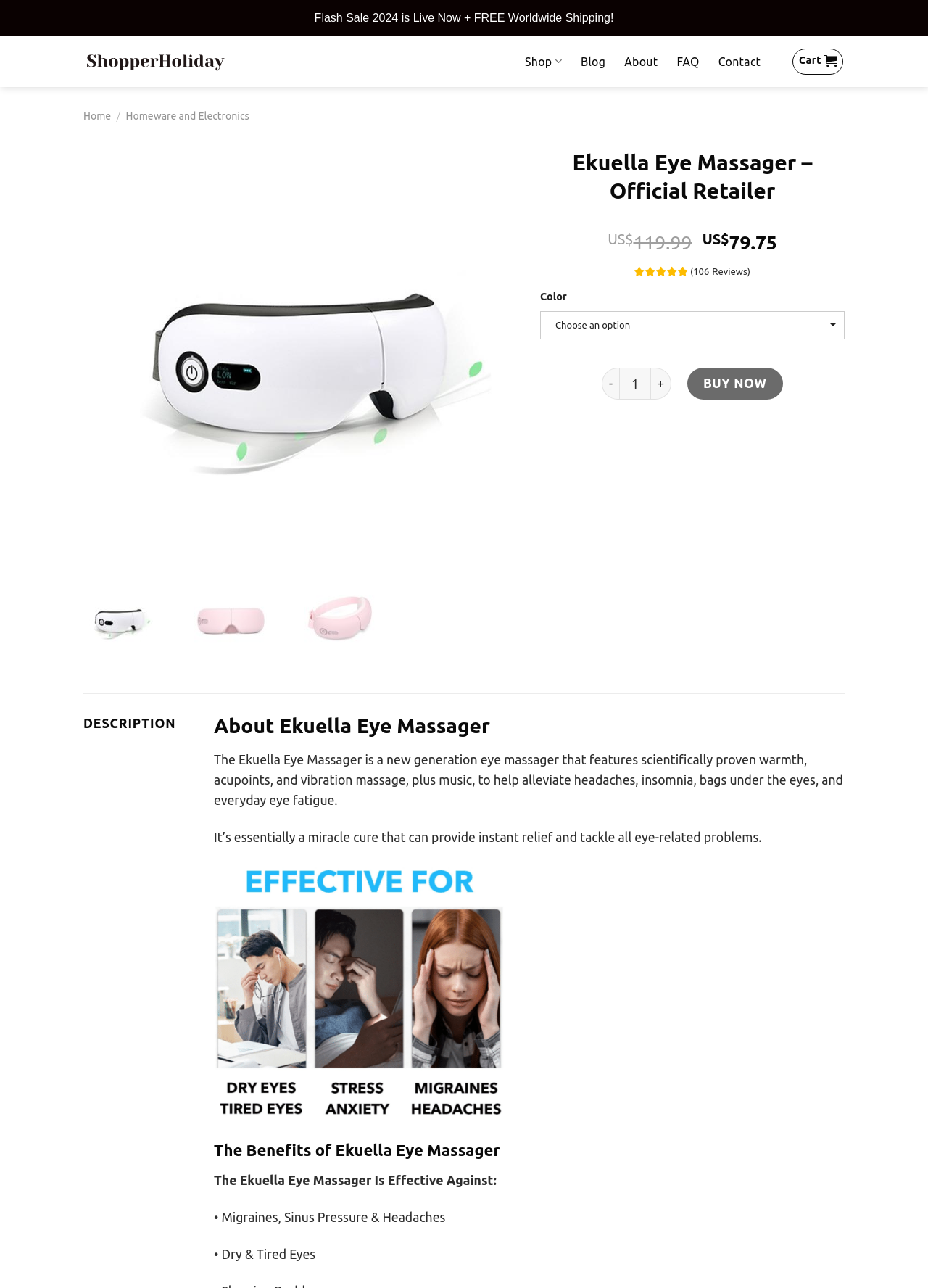Elaborate on the webpage's design and content in a detailed caption.

The webpage is an e-commerce page for the Ekuella Eye Massager, an official retailer. At the top, there is a flash sale announcement with a "Flash Sale 2024 is Live Now + FREE Worldwide Shipping!" banner. Below it, there are several navigation links, including "ShopperHoliday", "Shop", "Blog", "About", "FAQ", "Contact", and "Cart". 

On the left side, there is a breadcrumb navigation menu with links to "Home", "Homeware and Electronics", and the current page, "Ekuella Eye Massager – Official Retailer". 

The main content area features a large image of the Ekuella Eye Massager, accompanied by three smaller images showcasing the product from different angles. Above the images, there is a heading that reads "Ekuella Eye Massager – Official Retailer". 

Below the images, there is a pricing section, which displays the original price of $119.99 and the current discounted price of $79.75. Next to the pricing information, there are five emphasis elements, likely indicating a rating or review score. 

Further down, there is a section displaying the number of reviews, which is 106. Below this, there is a "Color" dropdown menu, followed by a quantity selection section with a spin button and a "BUY NOW" button.

The page also features a product description section, which includes a heading "DESCRIPTION" and a detailed text about the Ekuella Eye Massager's features and benefits. The text explains that the product is a new generation eye massager that can help alleviate headaches, insomnia, bags under the eyes, and everyday eye fatigue. 

Below the product description, there is a section titled "About Ekuella Eye Massager", which includes a heading and a paragraph of text. This is followed by another section titled "The Benefits of Ekuella Eye Massager", which lists the benefits of using the product, including its effectiveness against migraines, sinus pressure, headaches, dry and tired eyes, and more. 

At the very bottom of the page, there is a "Go to top" link.